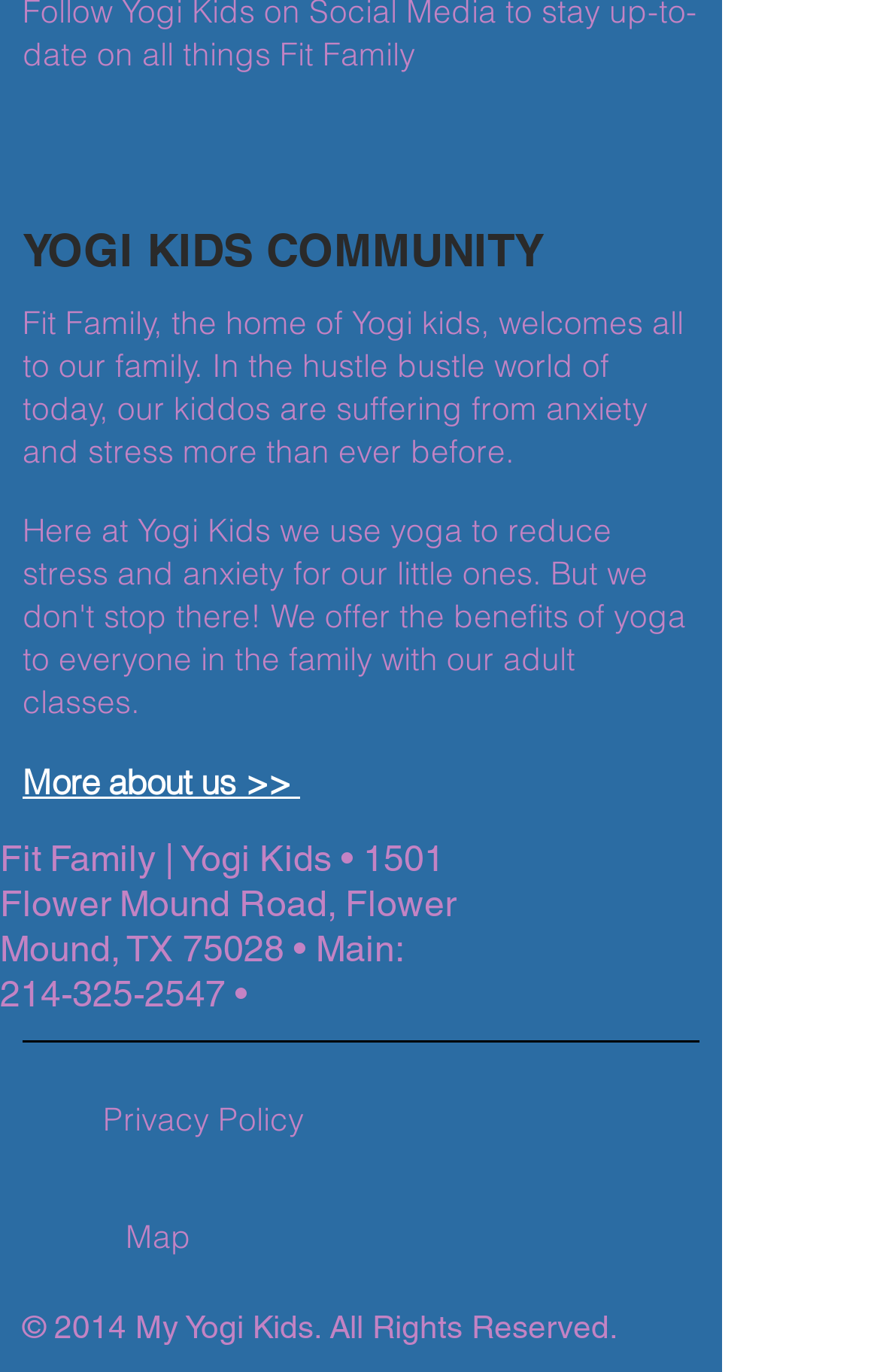Using the information in the image, give a comprehensive answer to the question: 
What is the year of copyright?

The year of copyright can be found in the StaticText element, which is '© 2014 My Yogi Kids. All Rights Reserved'.